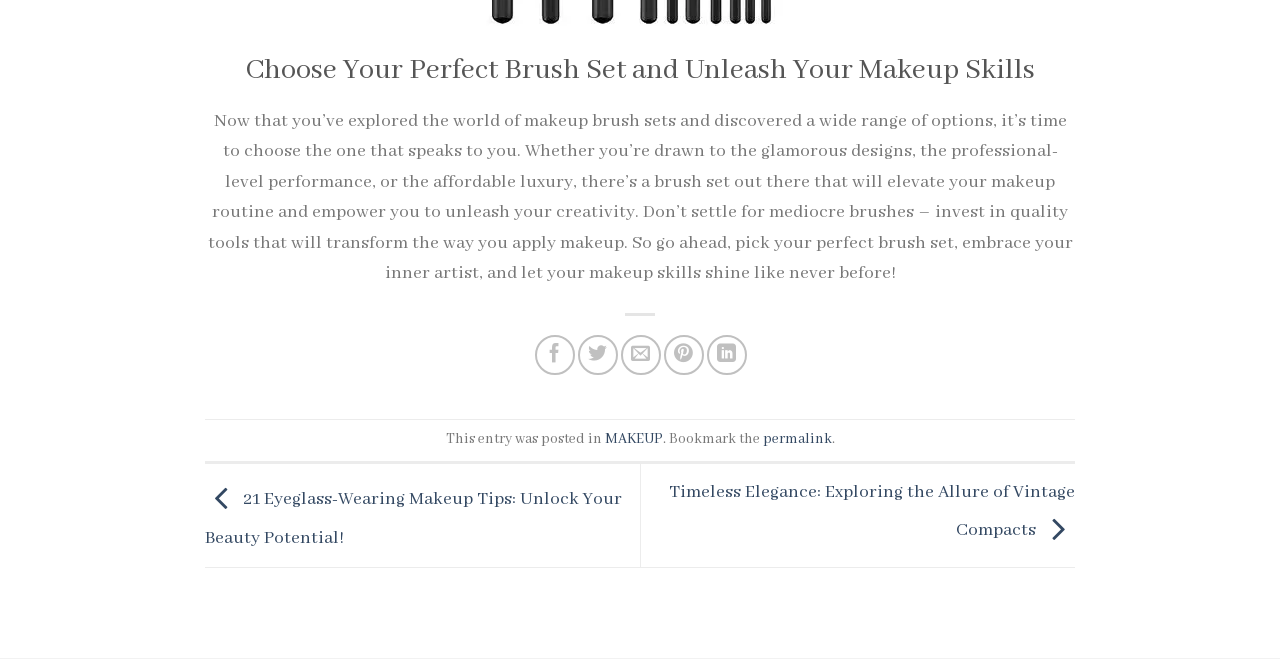Determine the bounding box coordinates of the element that should be clicked to execute the following command: "Discover Timeless Elegance: Exploring the Allure of Vintage Compacts".

[0.523, 0.73, 0.84, 0.82]